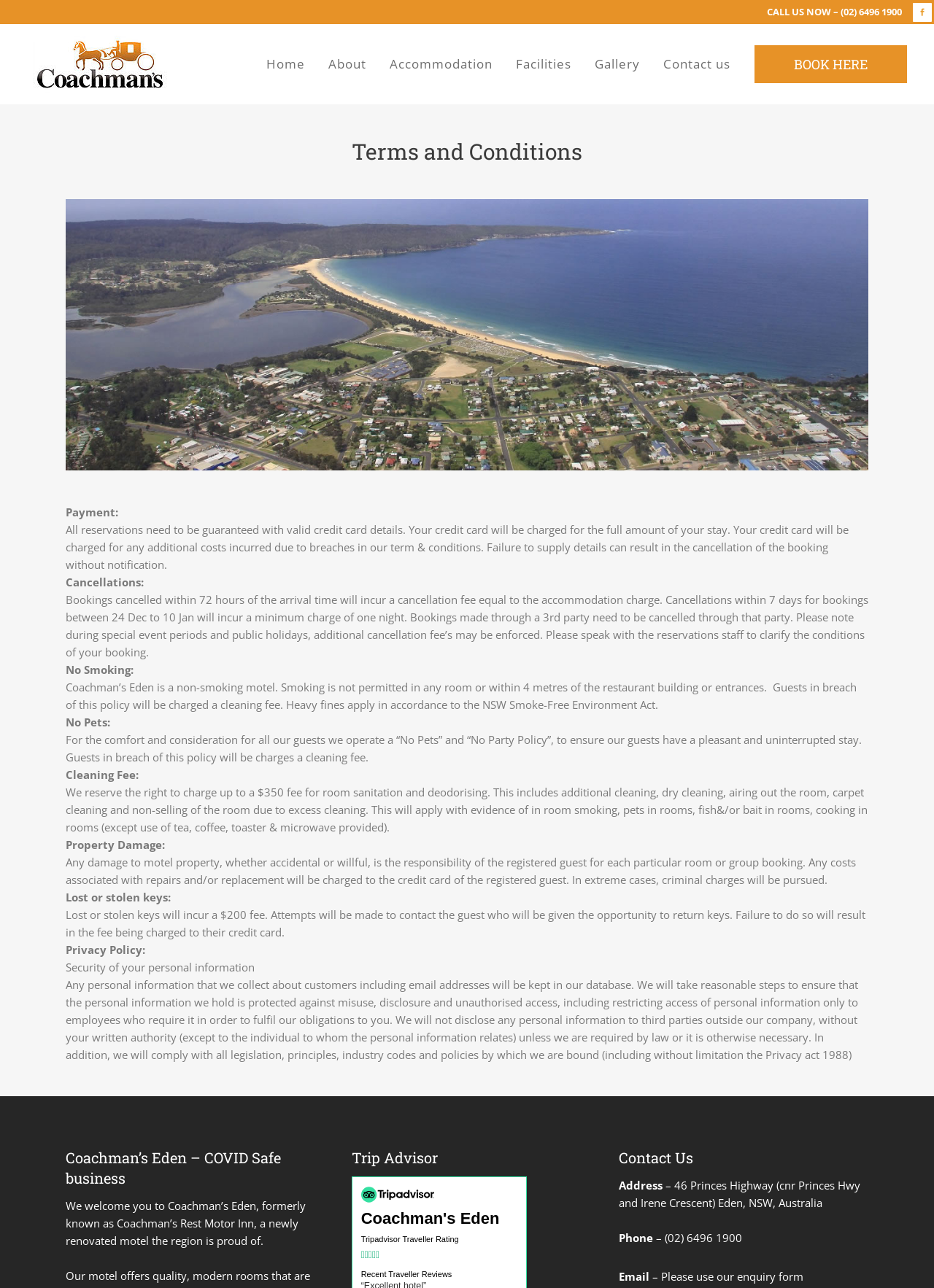Identify the coordinates of the bounding box for the element that must be clicked to accomplish the instruction: "Contact us through the enquiry form".

[0.789, 0.985, 0.86, 0.997]